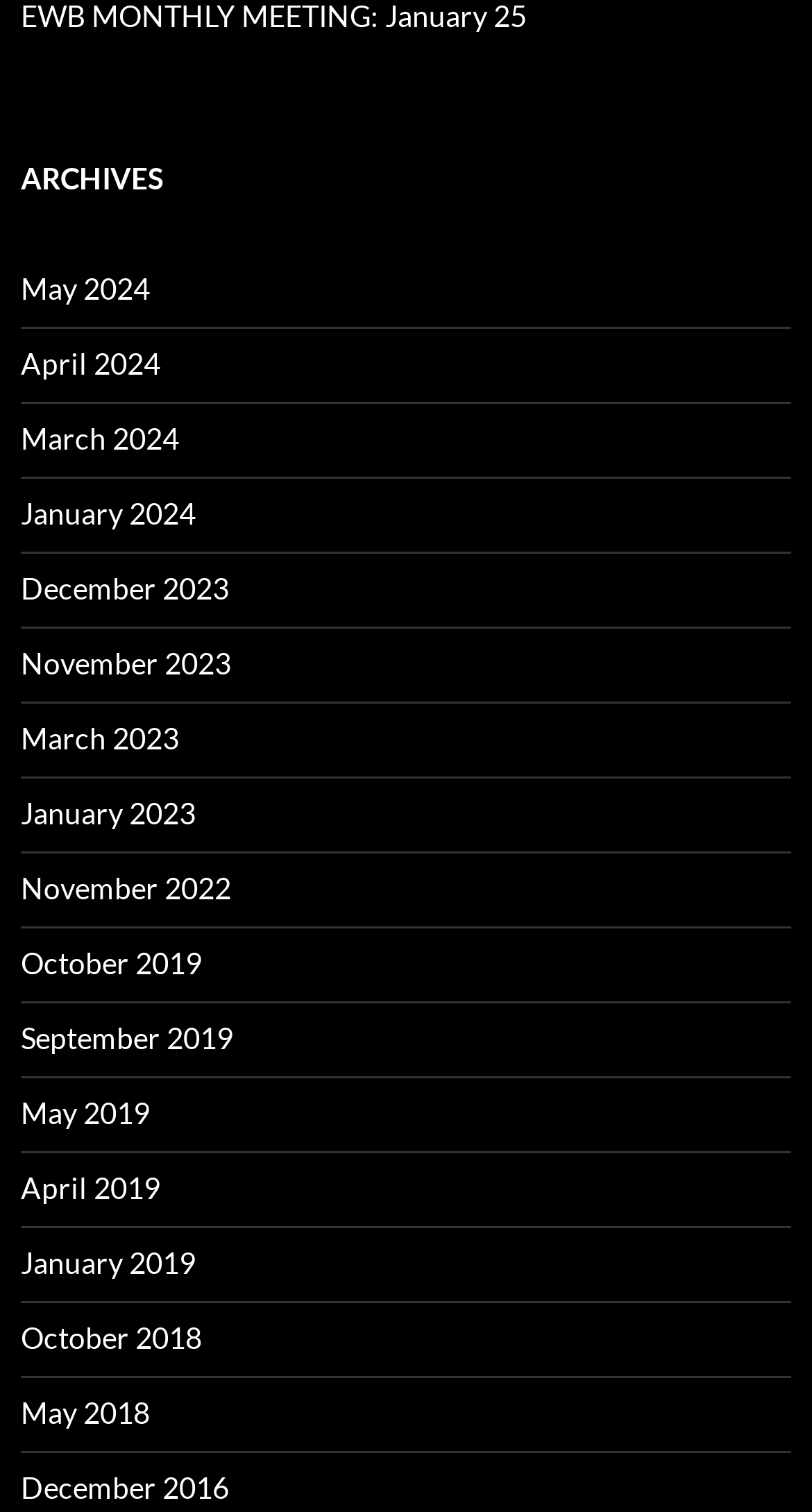Find the bounding box coordinates of the element's region that should be clicked in order to follow the given instruction: "view archives for May 2024". The coordinates should consist of four float numbers between 0 and 1, i.e., [left, top, right, bottom].

[0.026, 0.179, 0.185, 0.202]